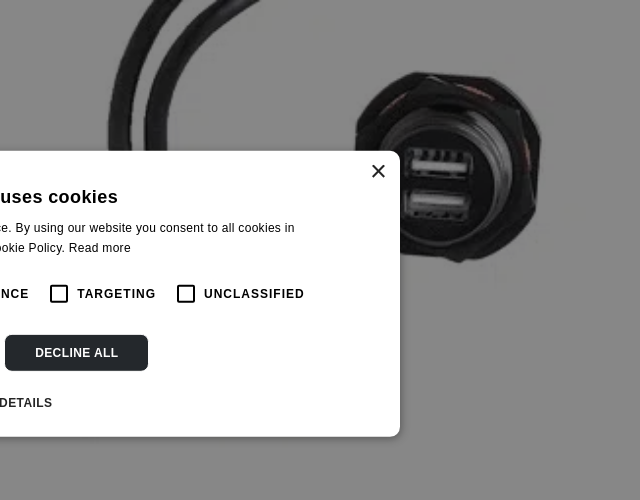Explain in detail what you see in the image.

The image illustrates a rugged Double USB connector, designed specifically for durability in demanding environments. This connector is compatible with the mechanical interface of a MIL-DTL-38999 Series III circular connector and features a jam nut shell that houses two USB ports. The image highlights the connected cables leading to the double receptacle, showcasing its robust construction. This particular connector is part of the EMCA range offered by Apollo Aerospace Components, aimed at providing reliable power and signal transmission. Notably, the image is displayed alongside a cookie consent notification, indicating website compliance for user experience preferences.